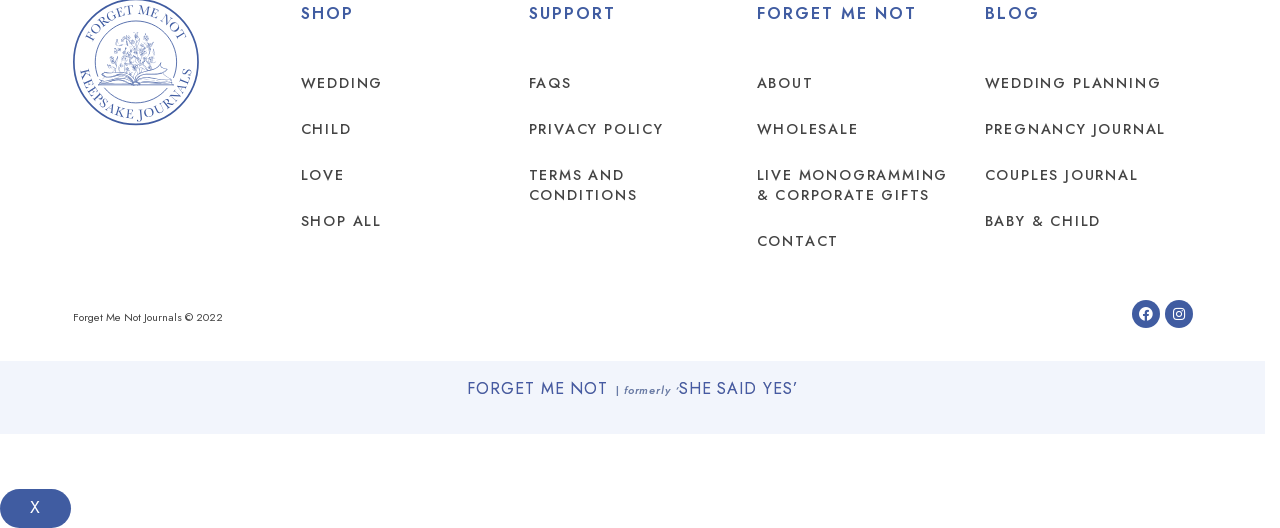Please find the bounding box coordinates of the element that you should click to achieve the following instruction: "View FAQS". The coordinates should be presented as four float numbers between 0 and 1: [left, top, right, bottom].

[0.413, 0.113, 0.575, 0.2]